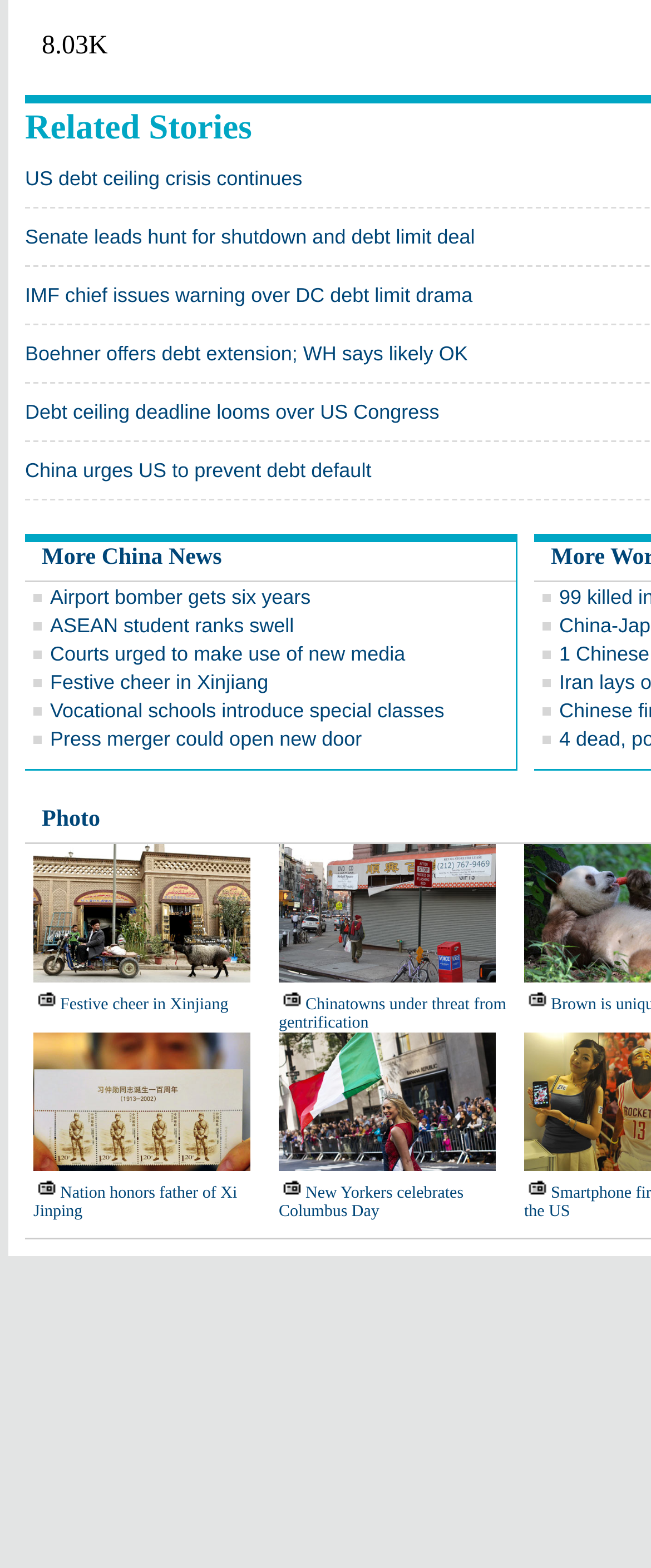Find the bounding box of the web element that fits this description: "Festive cheer in Xinjiang".

[0.092, 0.635, 0.351, 0.647]